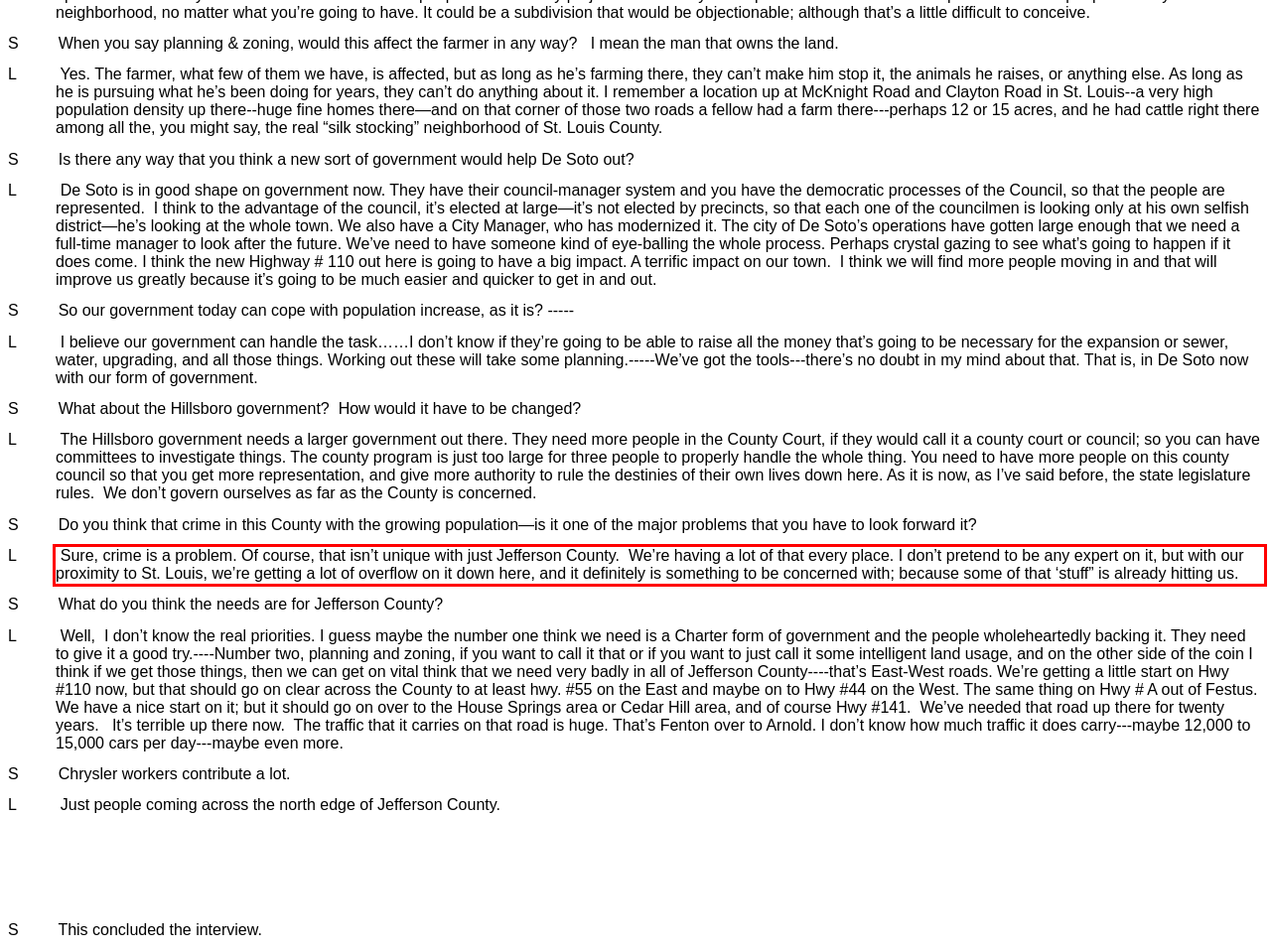You have a screenshot of a webpage with a red bounding box. Use OCR to generate the text contained within this red rectangle.

L Sure, crime is a problem. Of course, that isn’t unique with just Jefferson County. We’re having a lot of that every place. I don’t pretend to be any expert on it, but with our proximity to St. Louis, we’re getting a lot of overflow on it down here, and it definitely is something to be concerned with; because some of that ‘stuff” is already hitting us.